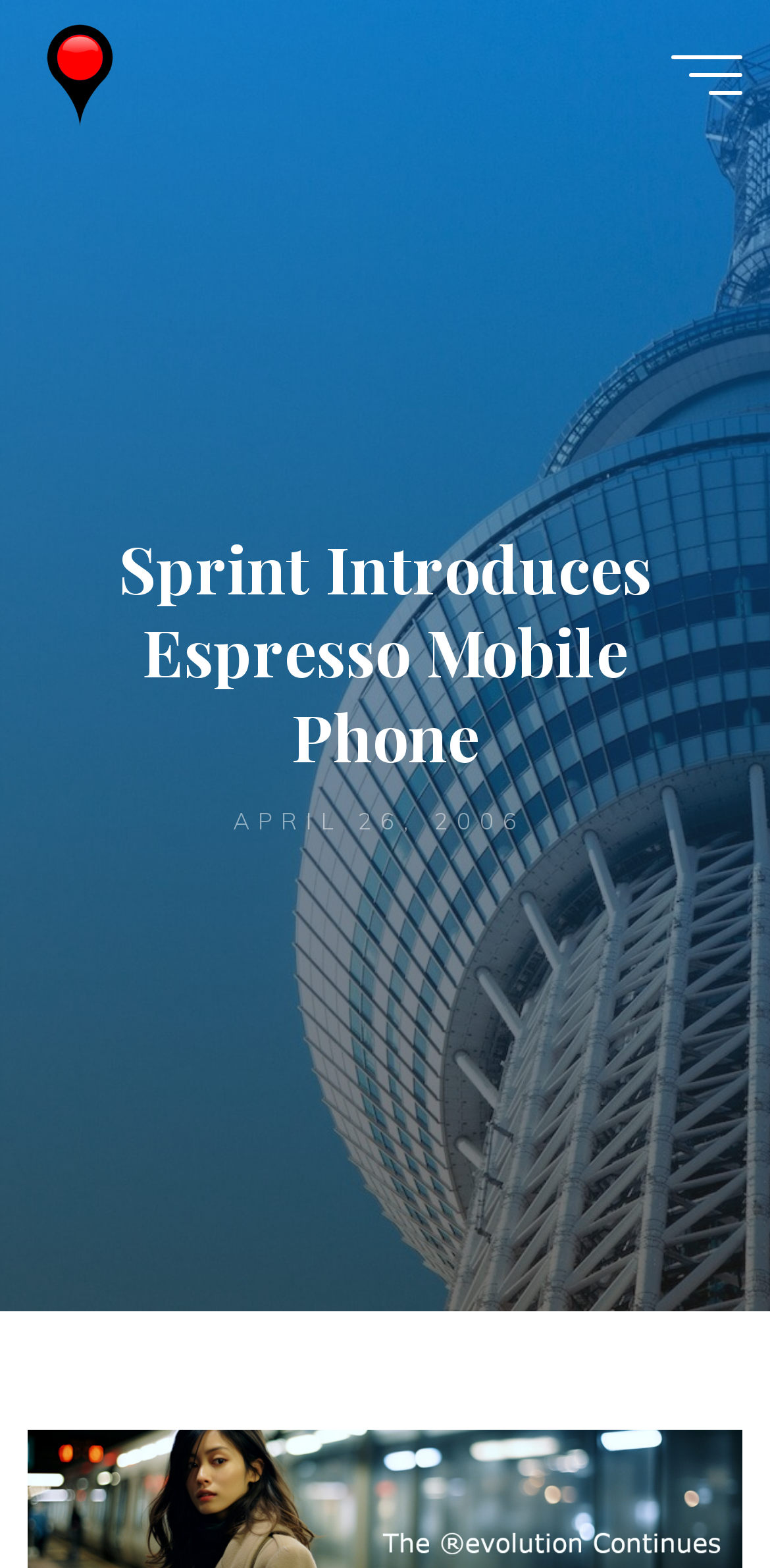Offer a meticulous description of the webpage's structure and content.

The webpage is about Sprint introducing a new mobile phone, the Espresso Mobile Phone. At the top left corner, there is a link and an image, both labeled "Wireless Watch Japan". Below this, there is a larger link with the same label, taking up more space. 

On the right side of the page, near the top, there is a button labeled "Main menu". The main content of the page is a heading that reads "Sprint Introduces Espresso Mobile Phone", which is positioned roughly in the middle of the page. 

Below the heading, there is a time element with the date "APRIL 26, 2006" displayed. At the very bottom of the page, there is a button labeled "Back to Top".